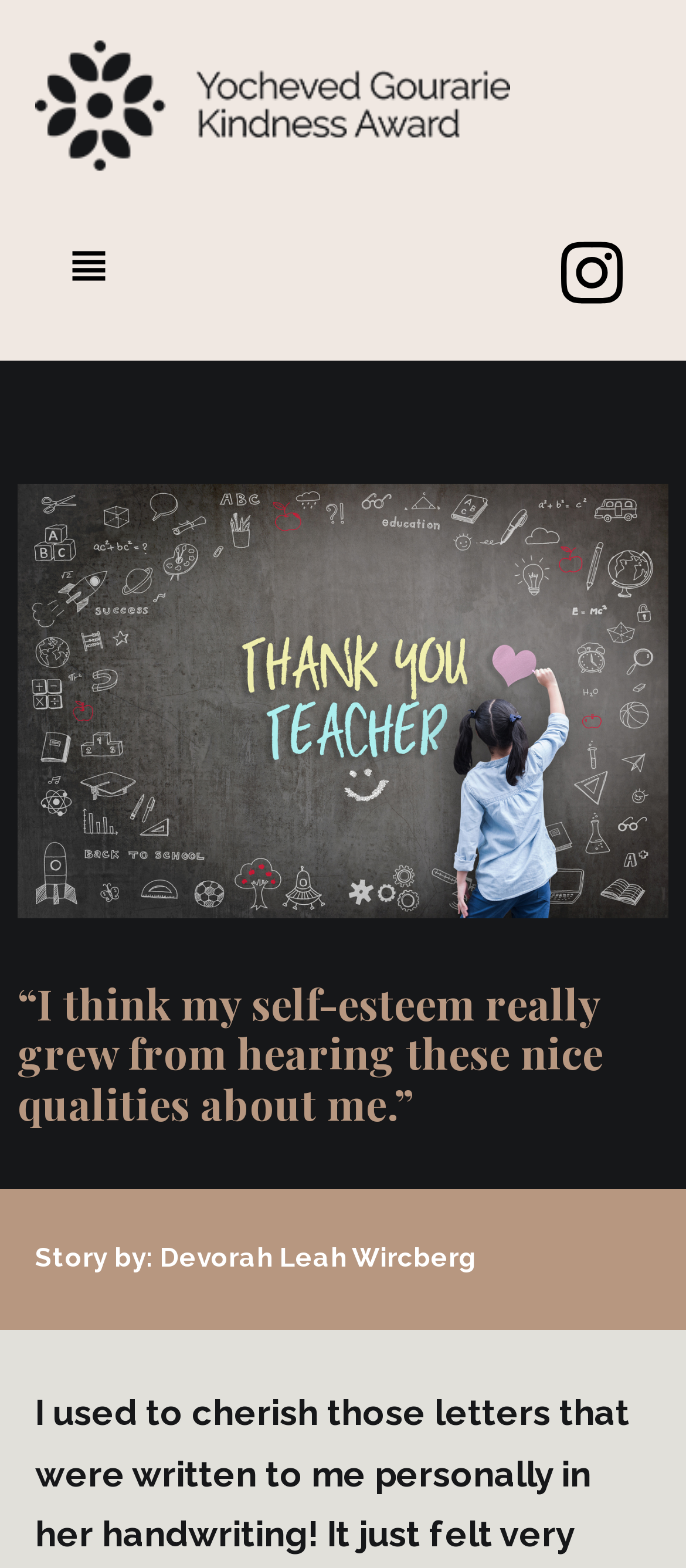Answer the question briefly using a single word or phrase: 
What is the text above the 'Story by' line?

“I think my self-esteem really grew from hearing these nice qualities about me.”